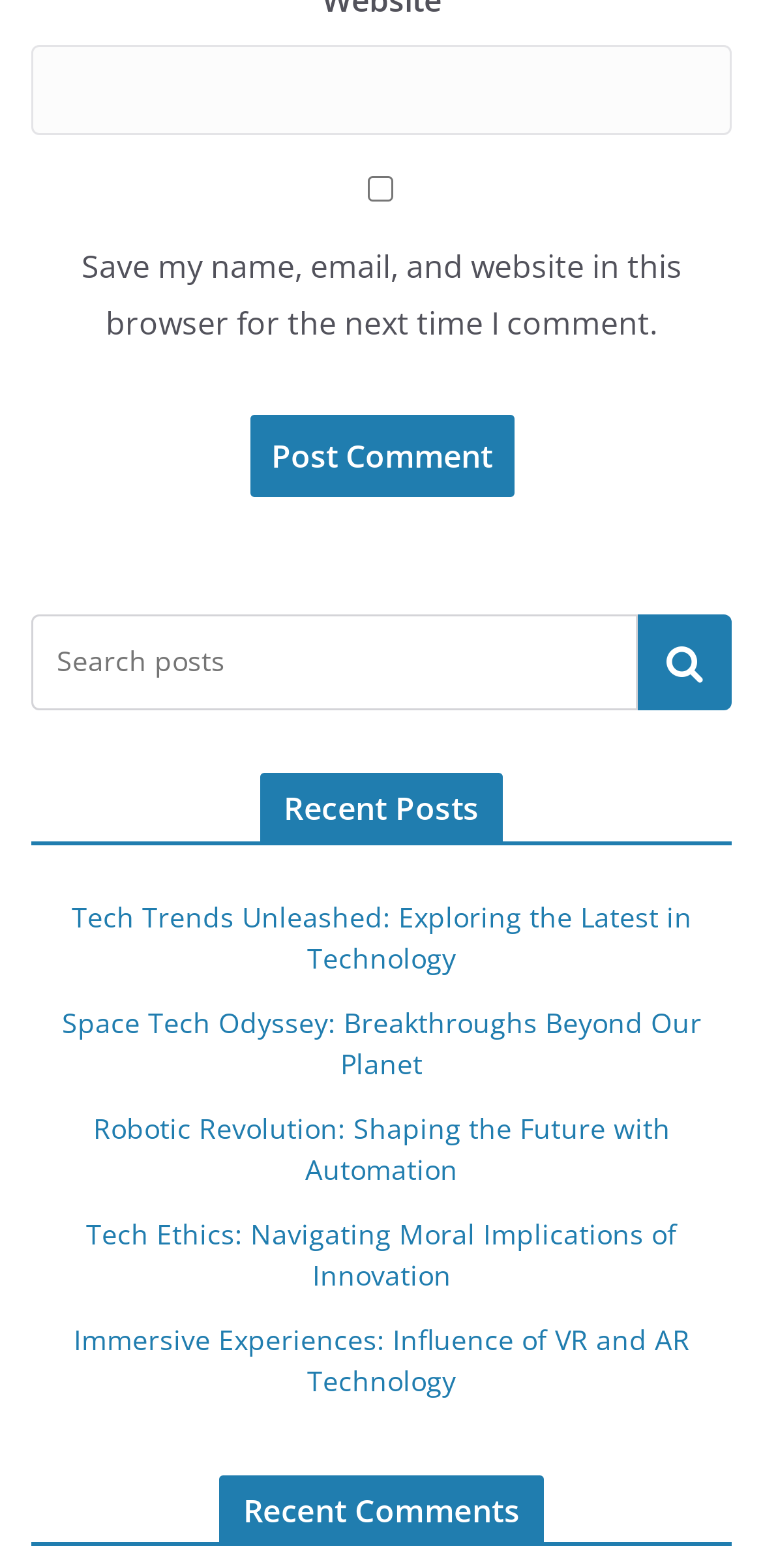Can you pinpoint the bounding box coordinates for the clickable element required for this instruction: "post a comment"? The coordinates should be four float numbers between 0 and 1, i.e., [left, top, right, bottom].

[0.327, 0.264, 0.673, 0.317]